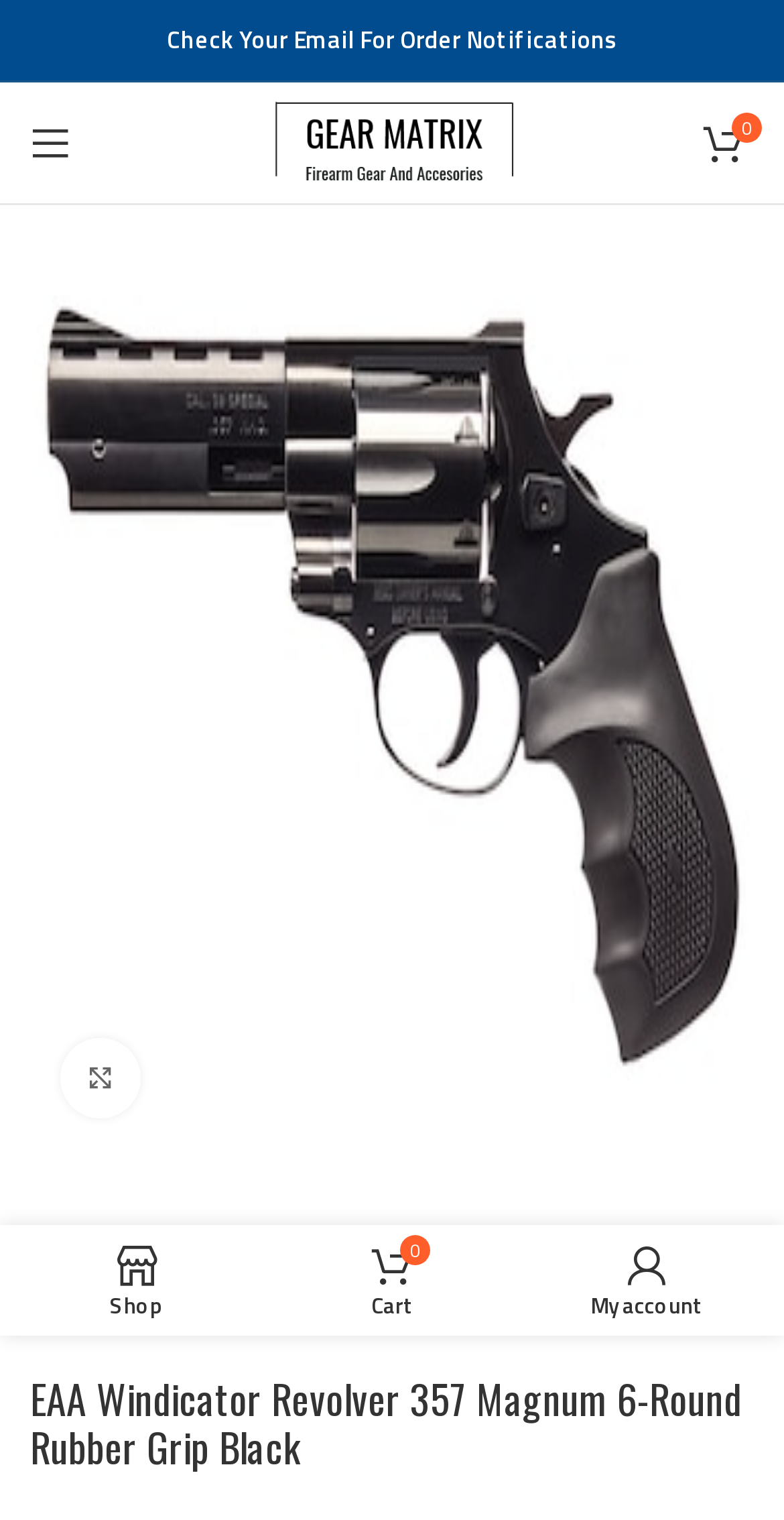Identify and generate the primary title of the webpage.

EAA Windicator Revolver 357 Magnum 6-Round Rubber Grip Black